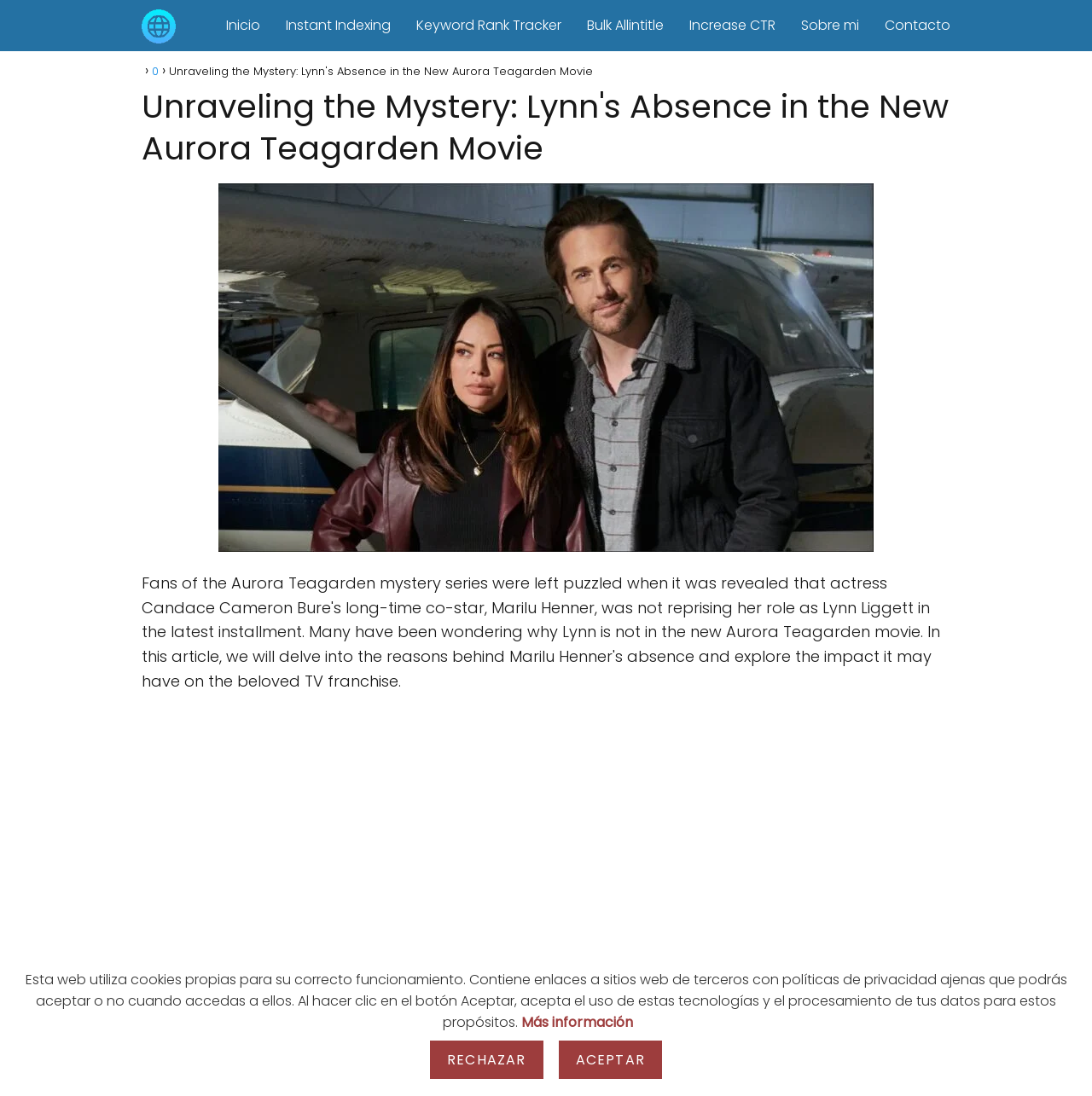Can you find the bounding box coordinates of the area I should click to execute the following instruction: "go to inicio page"?

[0.207, 0.014, 0.238, 0.032]